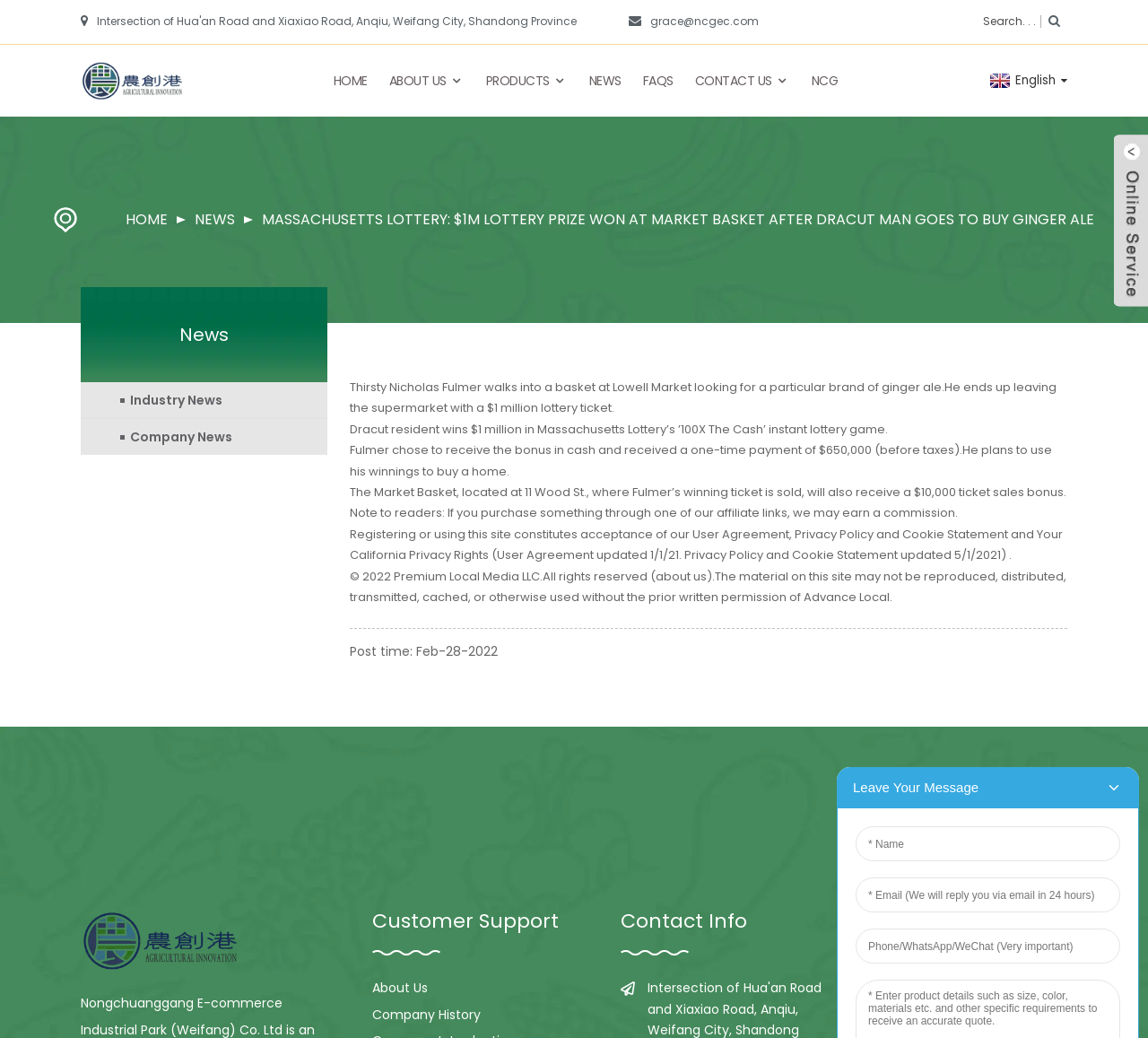Find the bounding box coordinates for the area that must be clicked to perform this action: "Read industry news".

[0.07, 0.368, 0.285, 0.403]